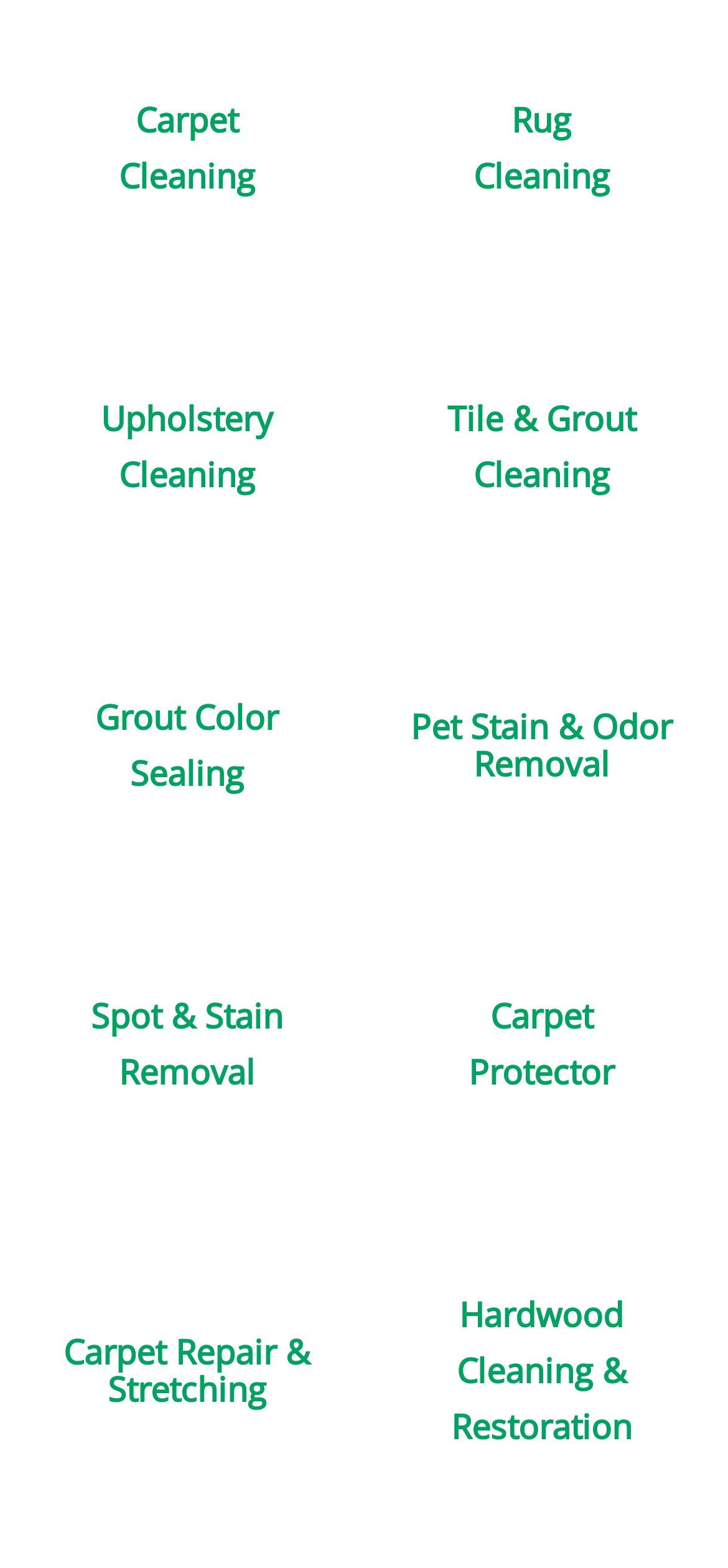What is the service related to hardwood floors?
Give a thorough and detailed response to the question.

The link 'hardwood floor cleaning icon 1 Hardwood Cleaning & Restoration' suggests that the service related to hardwood floors is Hardwood Cleaning & Restoration.